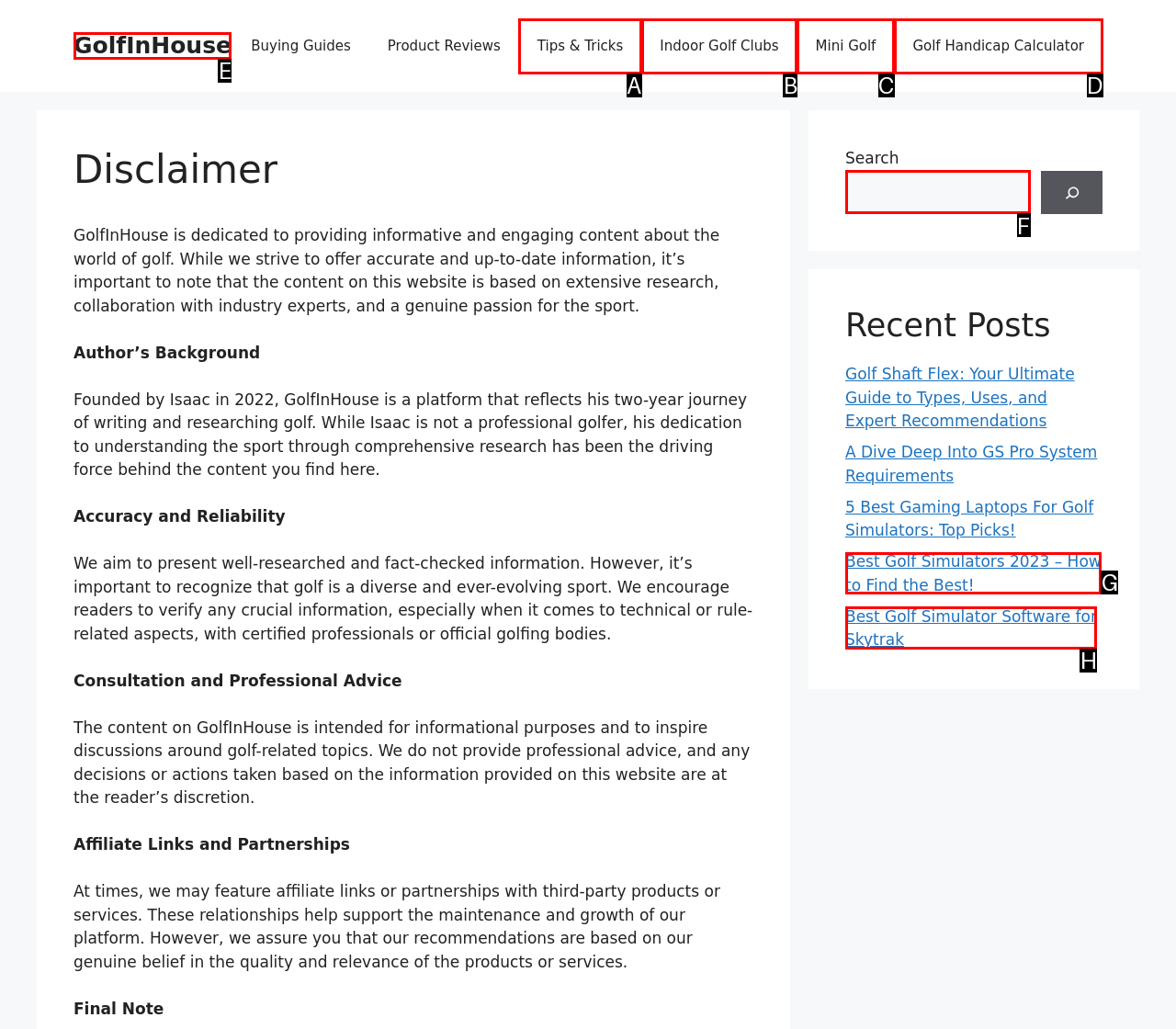Tell me the letter of the correct UI element to click for this instruction: Search for golf-related topics. Answer with the letter only.

F